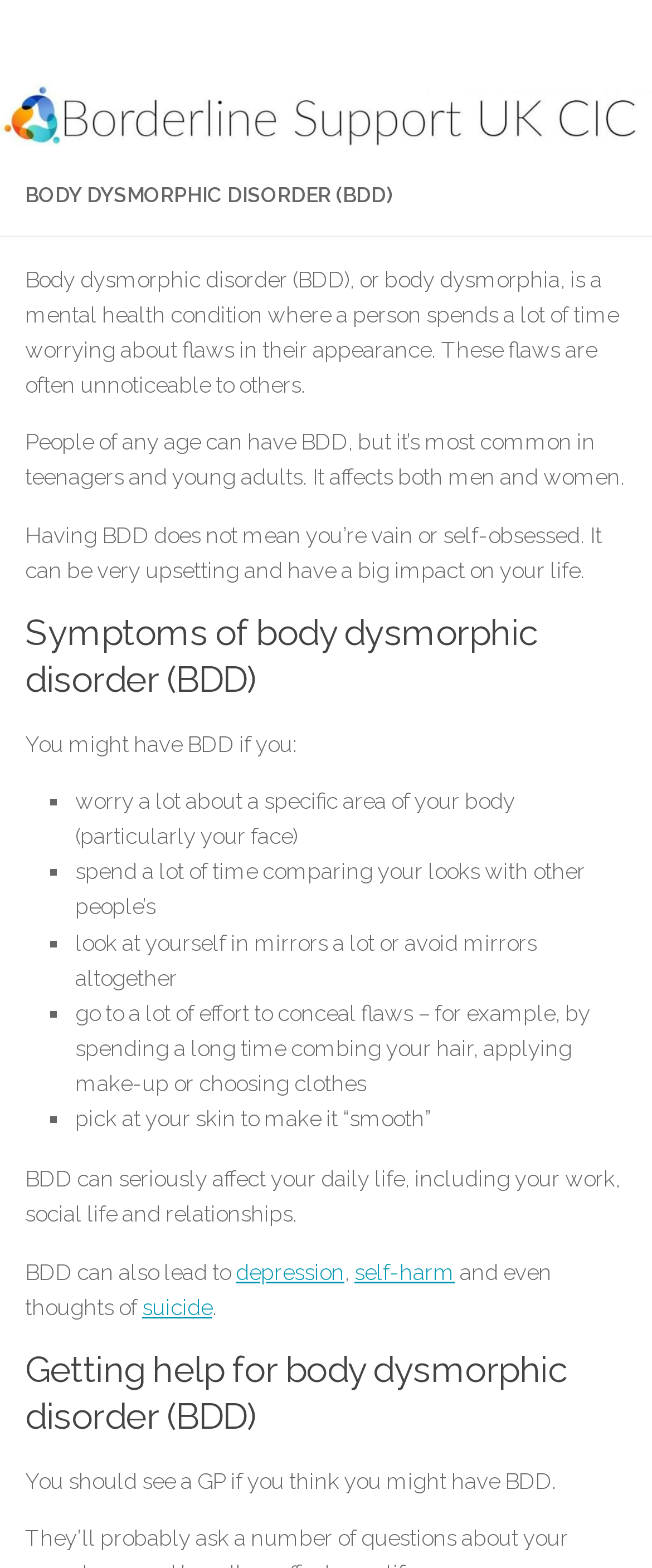Describe the webpage in detail, including text, images, and layout.

This webpage is about Body Dysmorphic Disorder (BDD), a mental health condition where individuals spend a lot of time worrying about flaws in their appearance. At the top of the page, there is a link to "Skip to content" and another link with no text. Below these links, the main content begins with a heading "BODY DYSMORPHIC DISORDER (BDD)".

Following the heading, there are three paragraphs of text that provide an introduction to BDD, explaining that it can affect anyone, but is most common in teenagers and young adults, and that it can have a significant impact on one's life.

Below these paragraphs, there is a heading "Symptoms of body dysmorphic disorder (BDD)" followed by a list of symptoms, each marked with a bullet point. The symptoms include worrying about a specific area of the body, comparing one's looks with others, looking at oneself in mirrors a lot or avoiding mirrors, and going to great effort to conceal flaws.

After the list of symptoms, there is a paragraph of text explaining that BDD can seriously affect daily life, including work, social life, and relationships, and can also lead to depression, self-harm, and even thoughts of suicide.

Finally, there is a heading "Getting help for body dysmorphic disorder (BDD)" followed by a paragraph of text advising individuals to see a GP if they think they might have BDD.